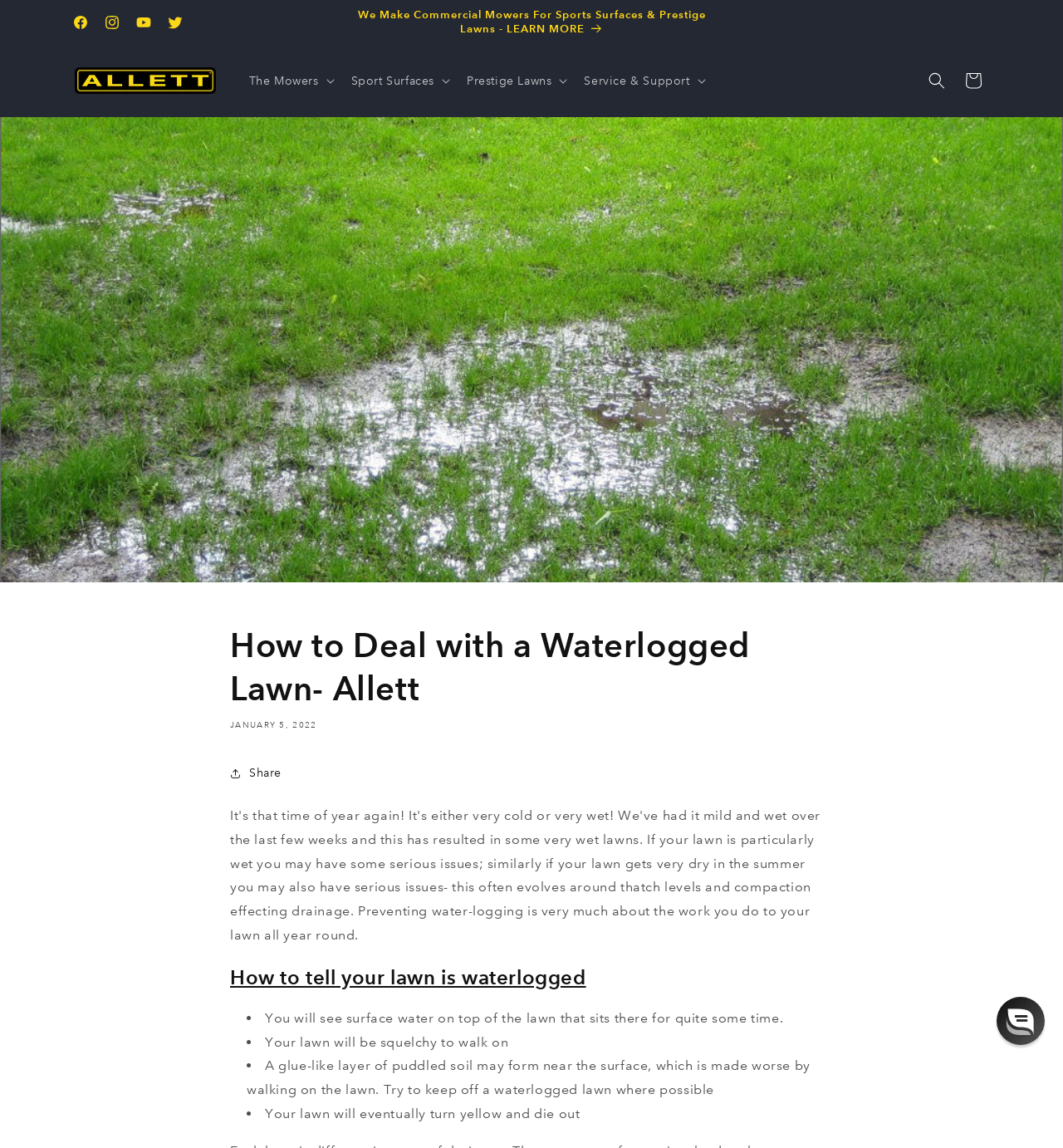Determine the bounding box coordinates of the clickable element to achieve the following action: 'Click on the Facebook link'. Provide the coordinates as four float values between 0 and 1, formatted as [left, top, right, bottom].

[0.061, 0.006, 0.091, 0.033]